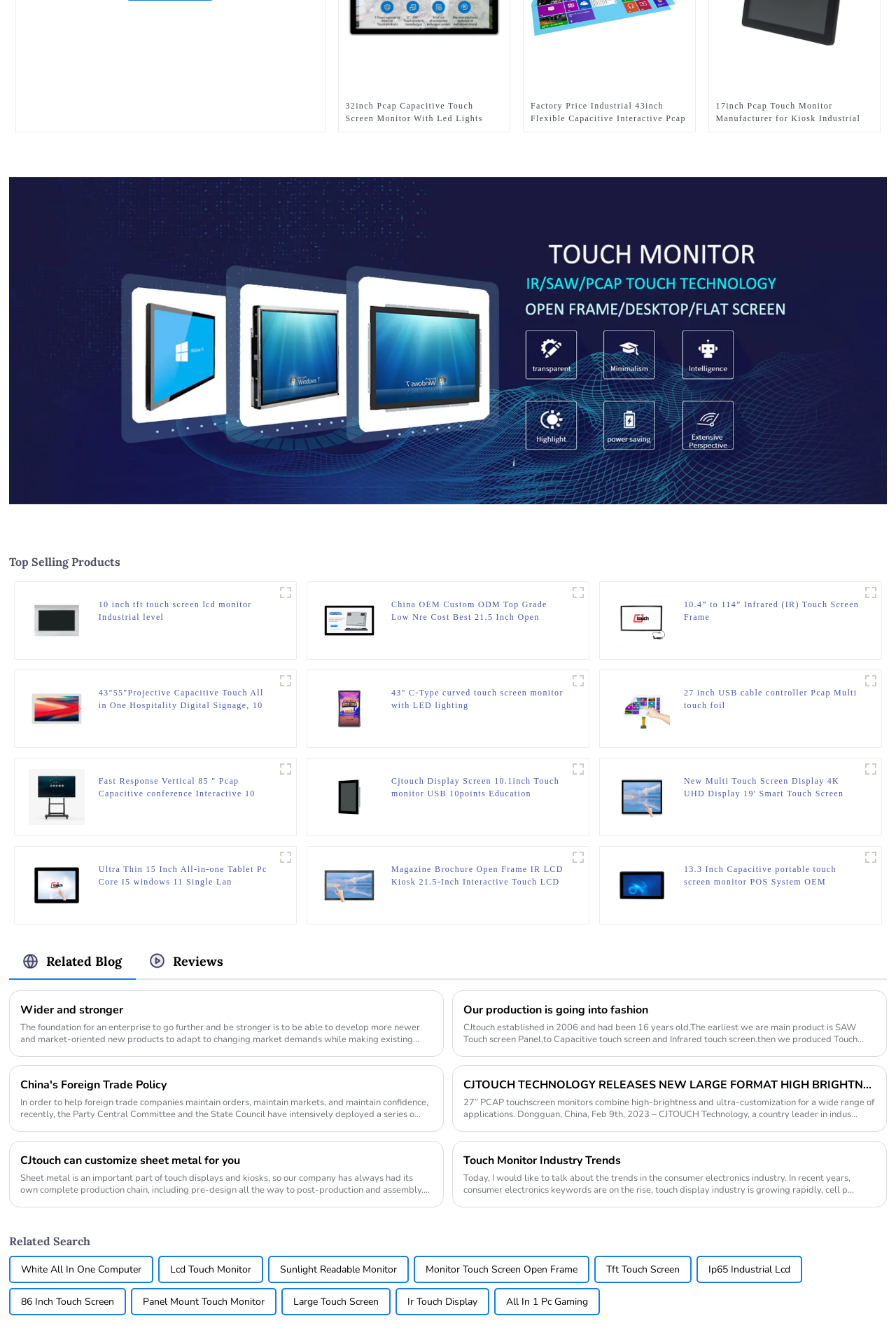What is the category of the products on the webpage?
Offer a detailed and exhaustive answer to the question.

I analyzed the text content of the webpage and found that all the products mentioned are related to touch screen monitors, including capacitive touch screens, interactive touch screens, and all-in-one PC touch screens.